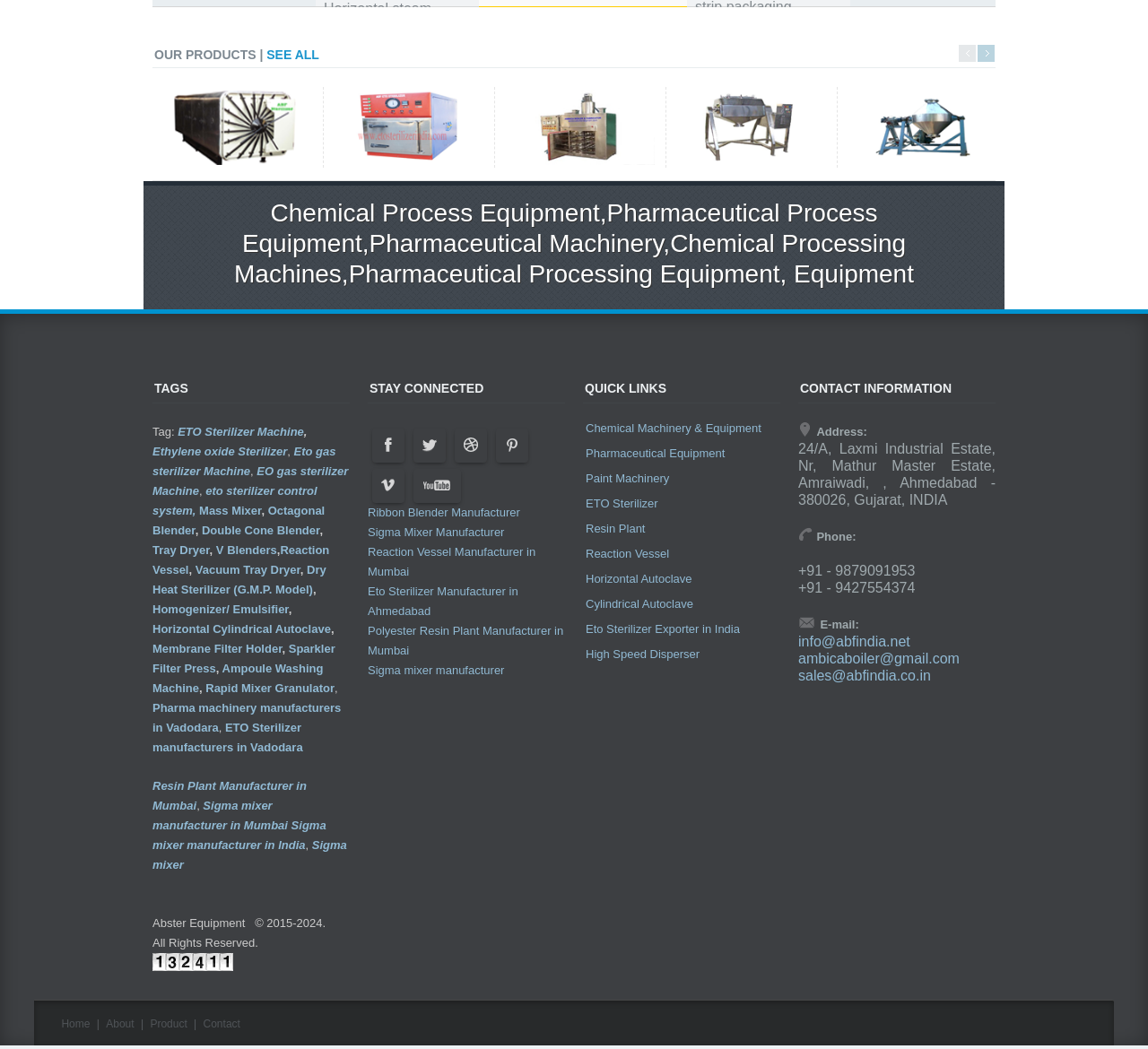Answer this question in one word or a short phrase: What is the purpose of the 'SEE ALL' link?

To view all products